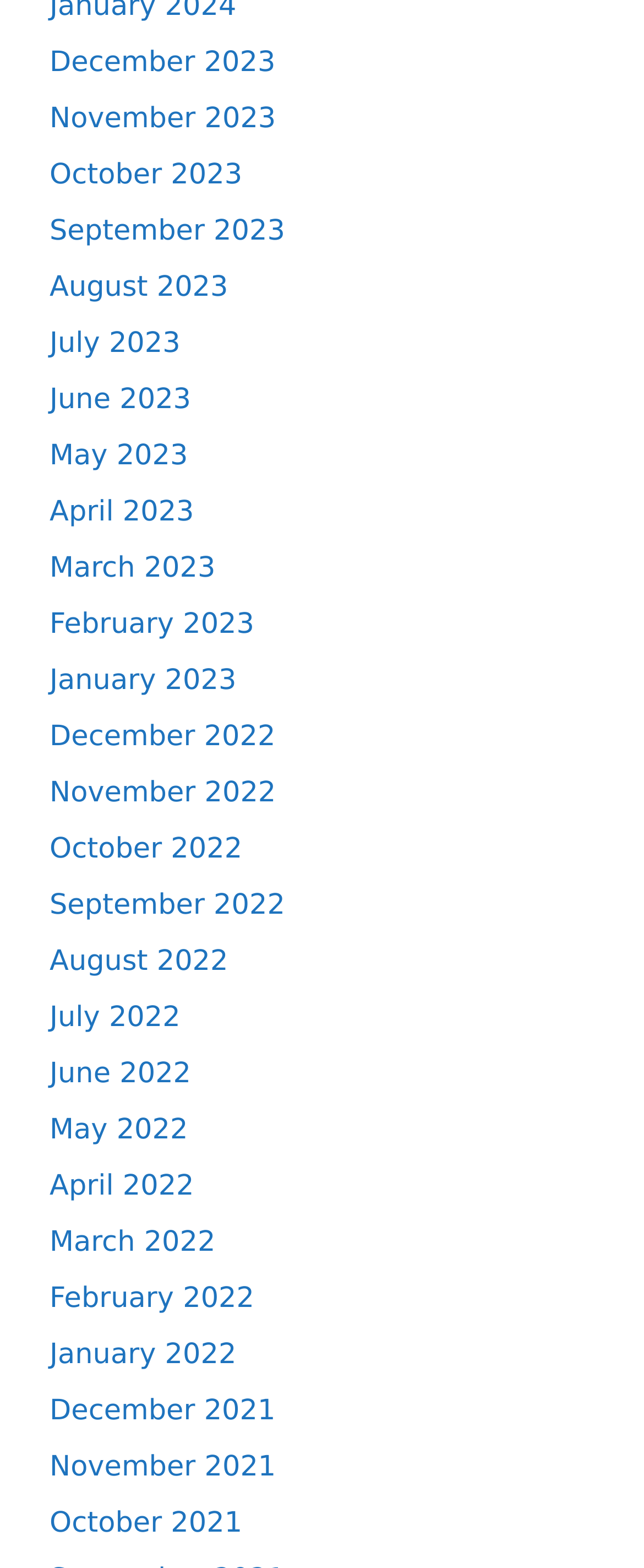Are the months listed in chronological order?
Based on the screenshot, answer the question with a single word or phrase.

Yes